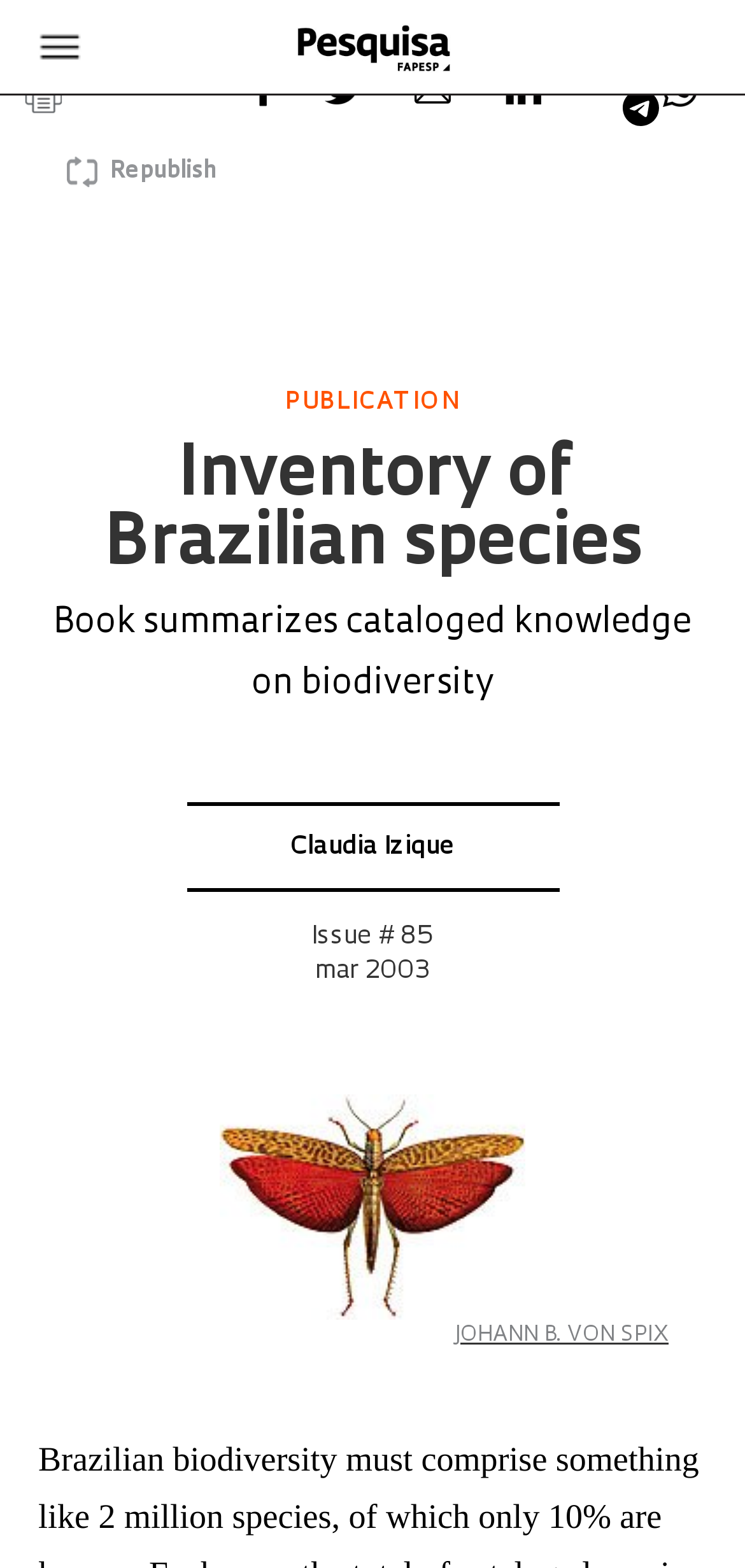Bounding box coordinates are specified in the format (top-left x, top-left y, bottom-right x, bottom-right y). All values are floating point numbers bounded between 0 and 1. Please provide the bounding box coordinate of the region this sentence describes: Imprimir

[0.026, 0.044, 0.092, 0.076]